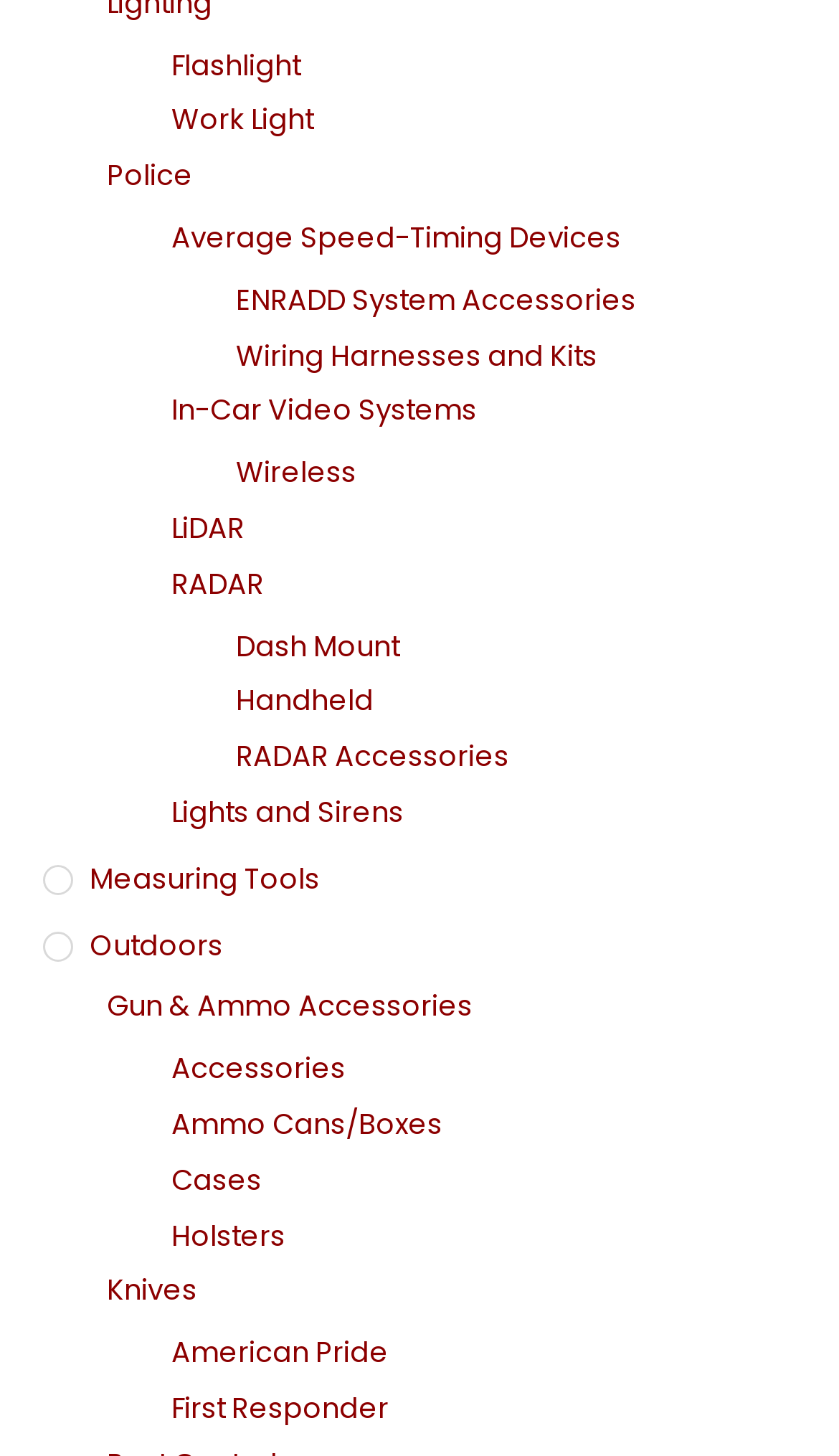What is the category of 'Ammo Cans/Boxes'?
Look at the screenshot and give a one-word or phrase answer.

Gun accessories